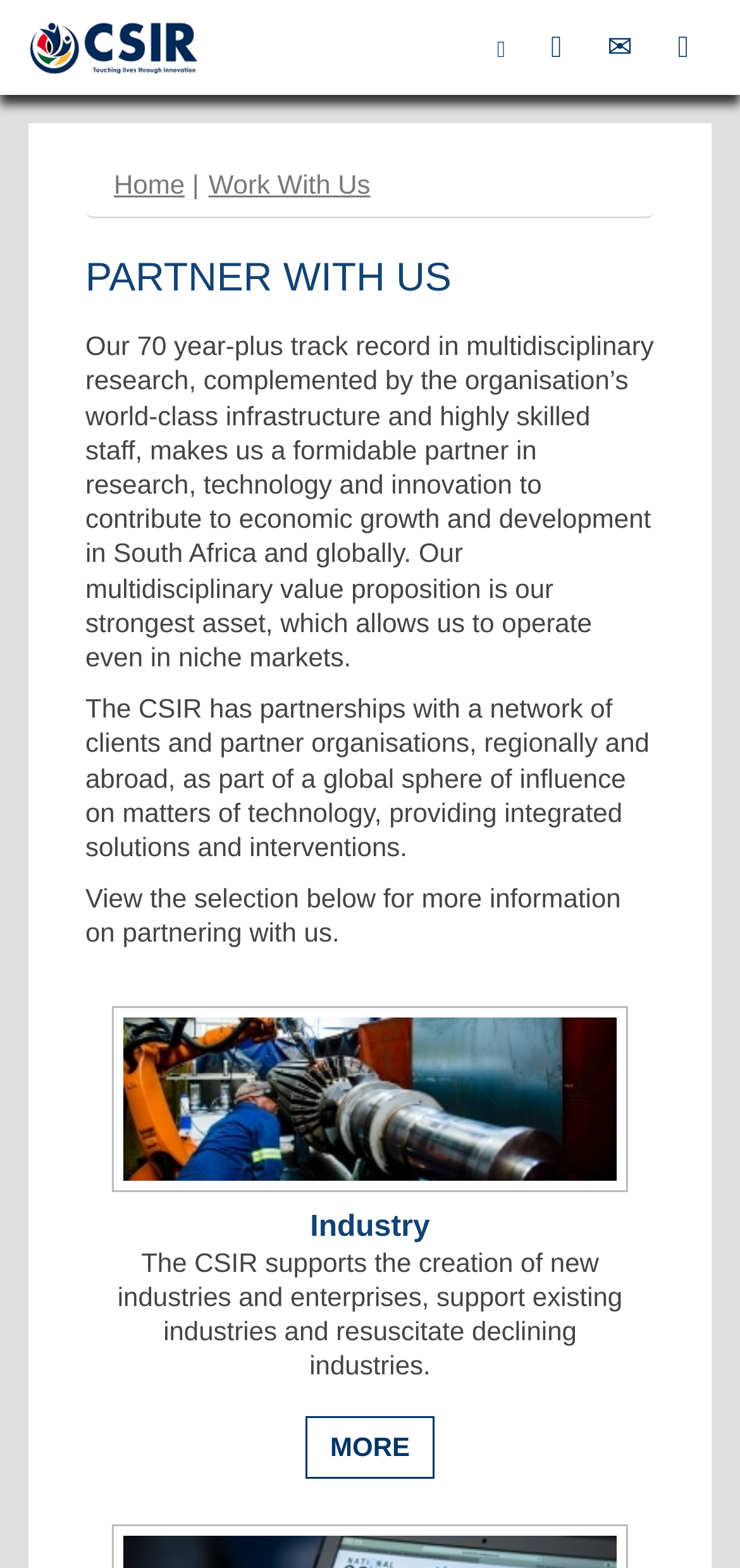What is the main topic of this webpage?
Please answer the question with a detailed response using the information from the screenshot.

Based on the webpage's content, especially the heading 'PARTNER WITH US' and the static text describing the CSIR's partnerships and value proposition, it is clear that the main topic of this webpage is partnering with the CSIR.